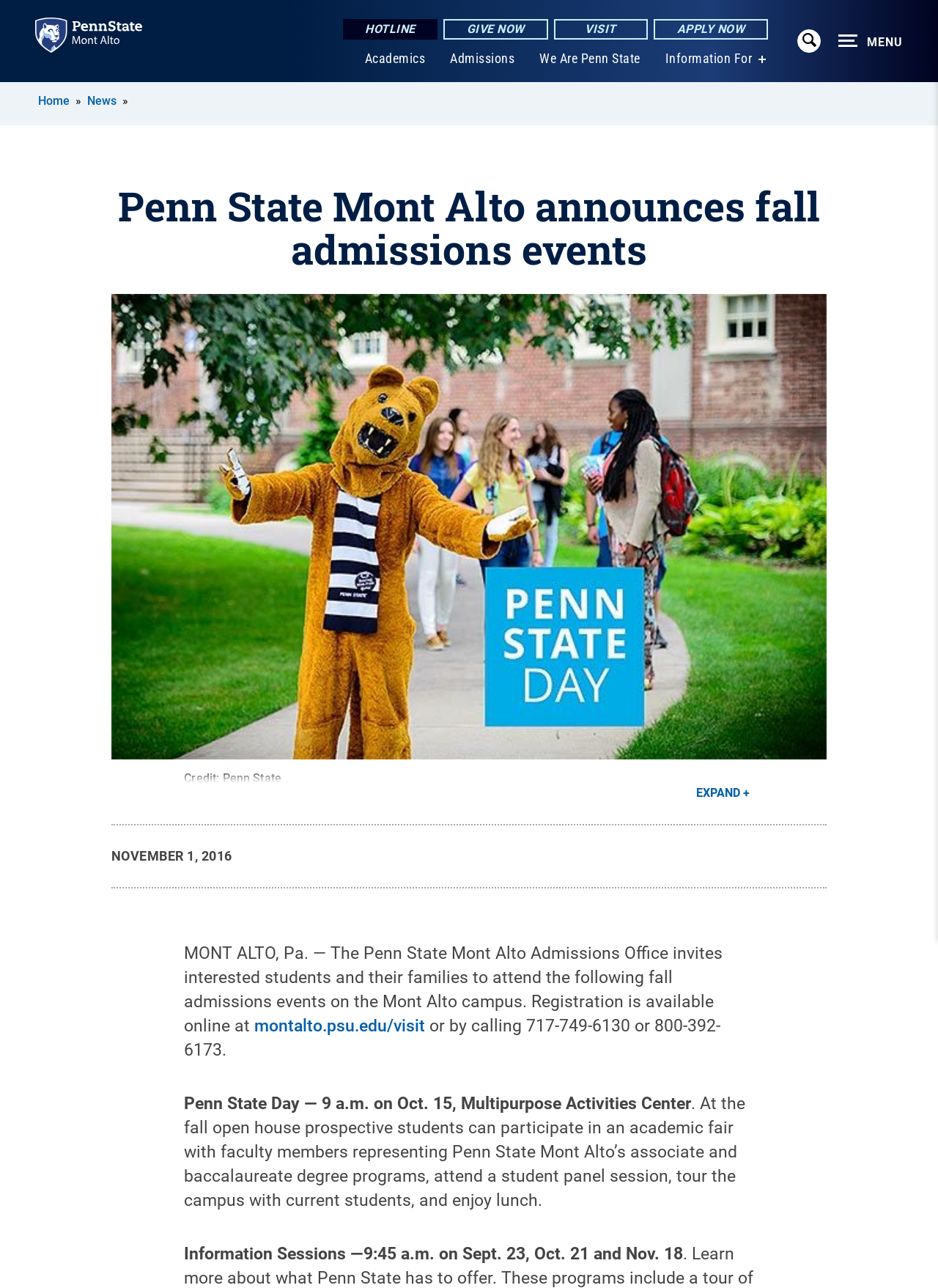Refer to the image and provide an in-depth answer to the question: 
What is the date of the Penn State Day event?

I found the answer by reading the text on the webpage, which states that the Penn State Day event will take place on Oct. 15.